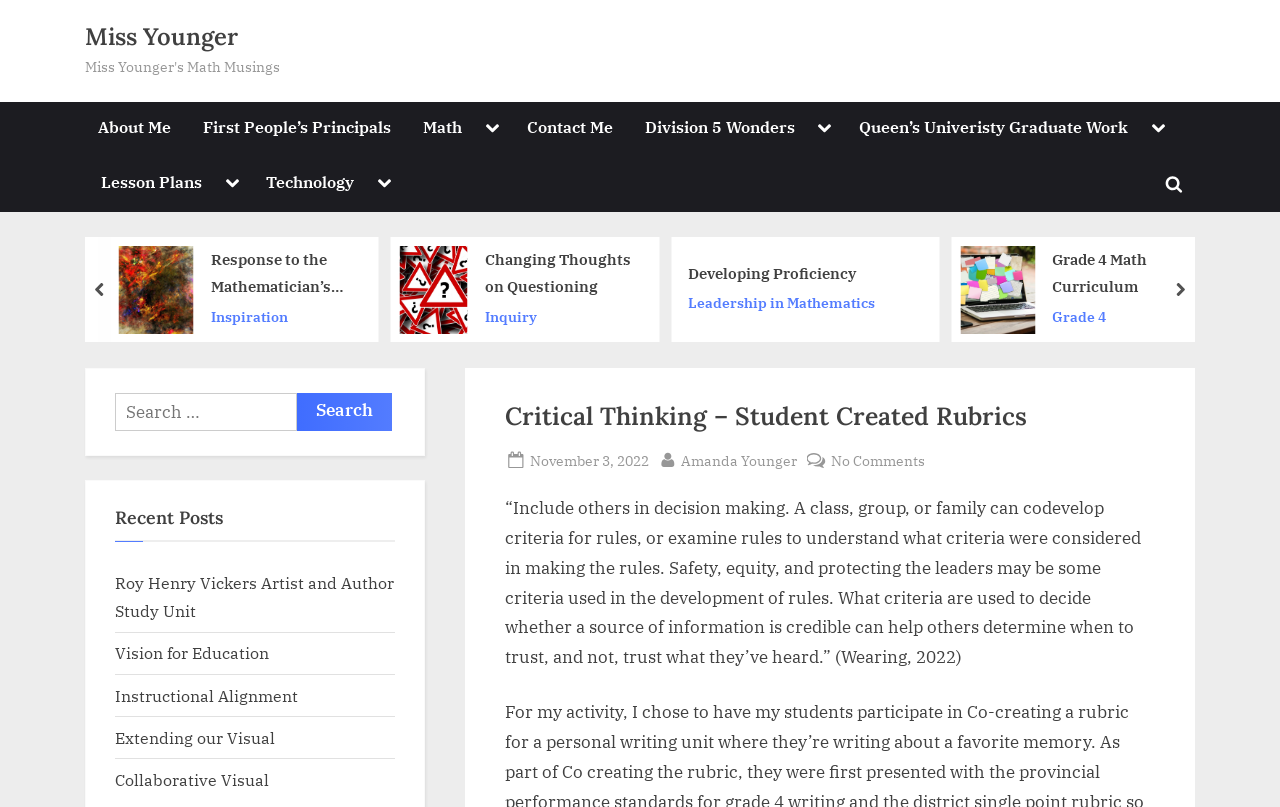Provide the bounding box coordinates of the HTML element this sentence describes: "News Letters and Notices". The bounding box coordinates consist of four float numbers between 0 and 1, i.e., [left, top, right, bottom].

[0.516, 0.3, 0.704, 0.368]